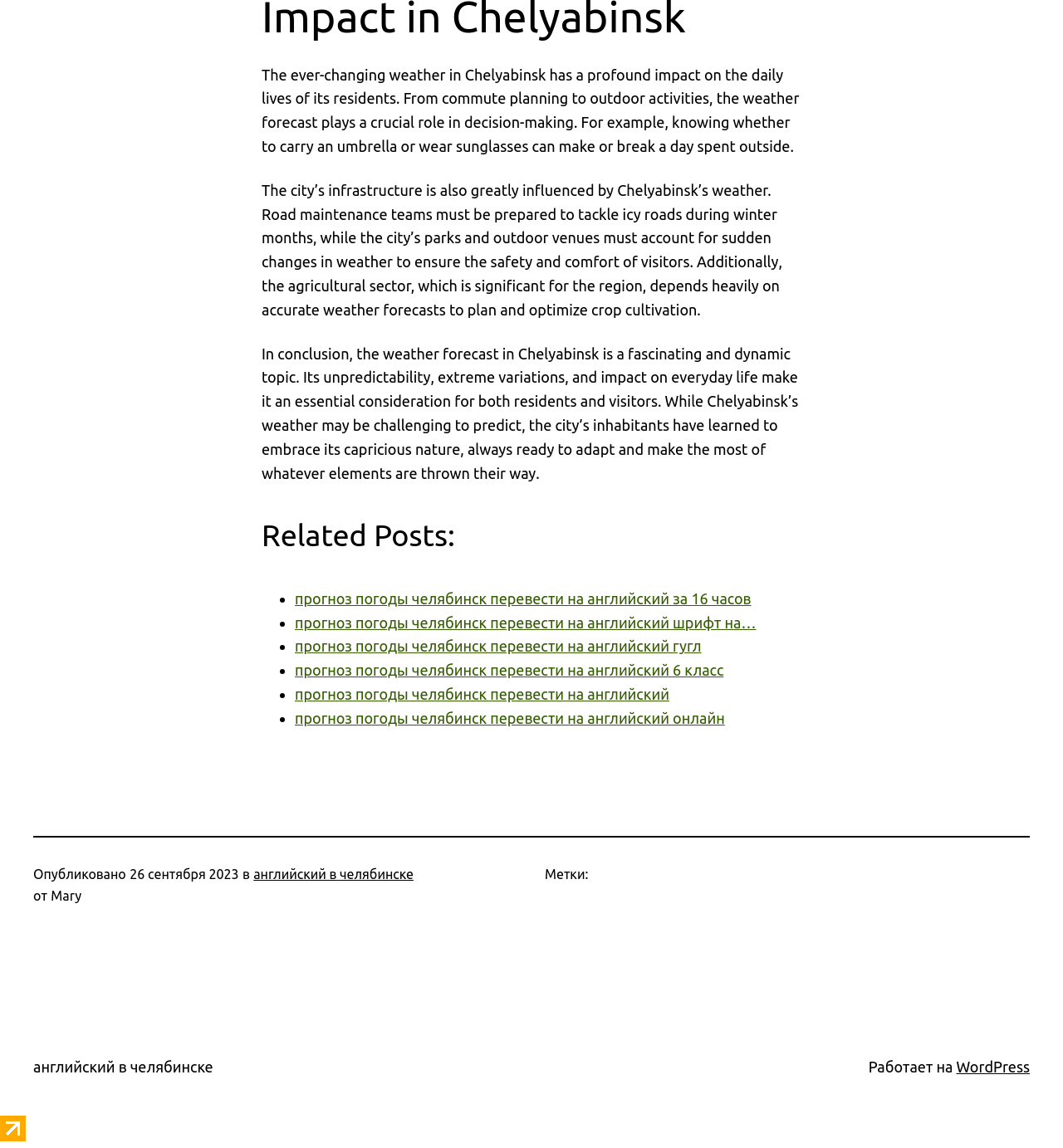Based on the image, give a detailed response to the question: What is the topic of the first paragraph?

The first paragraph starts with 'The ever-changing weather in Chelyabinsk has a profound impact on the daily lives of its residents.' which indicates that the topic of the paragraph is the weather in Chelyabinsk.